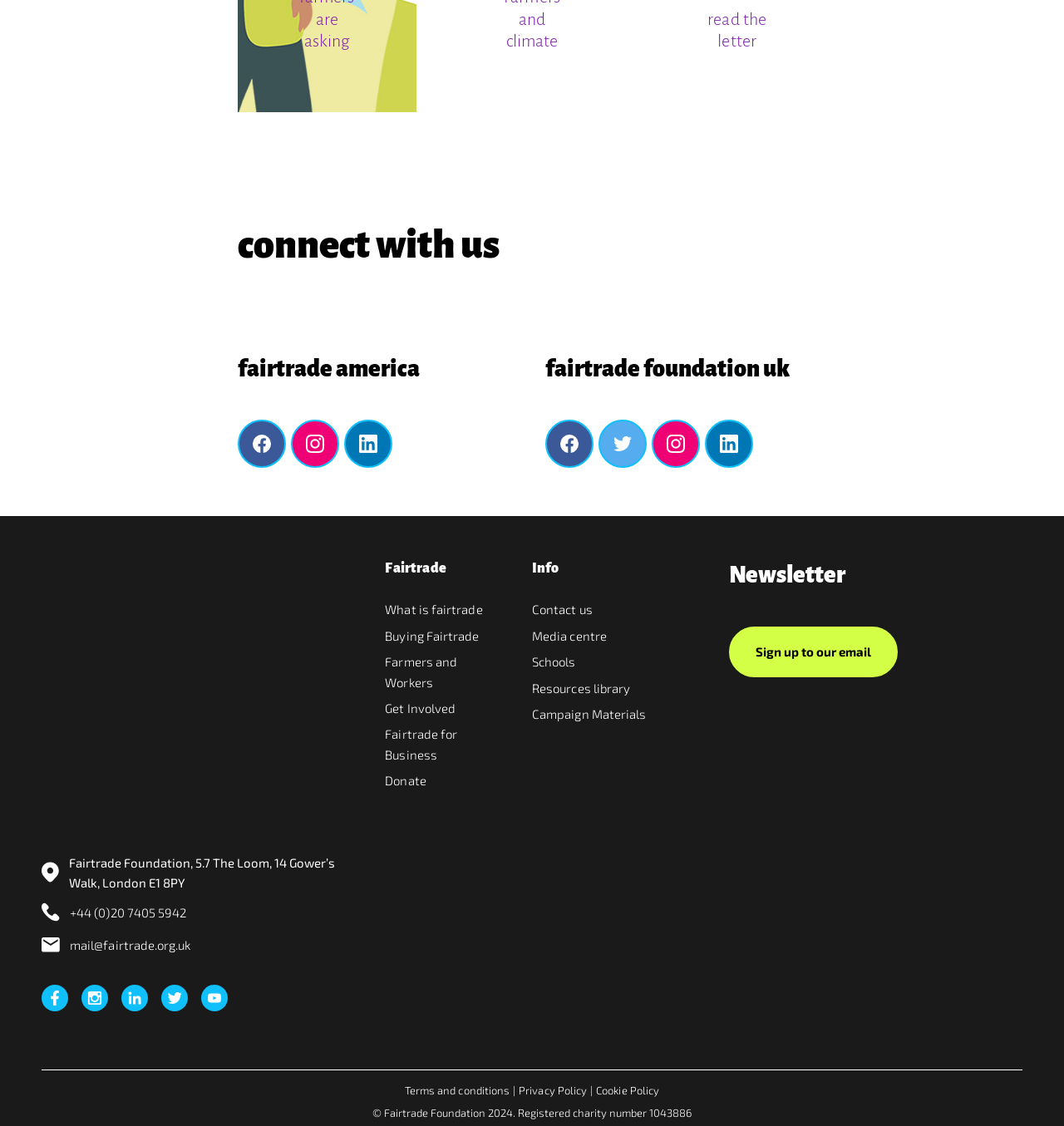Please provide the bounding box coordinates for the element that needs to be clicked to perform the following instruction: "visit Fairtrade". The coordinates should be given as four float numbers between 0 and 1, i.e., [left, top, right, bottom].

[0.039, 0.495, 0.315, 0.638]